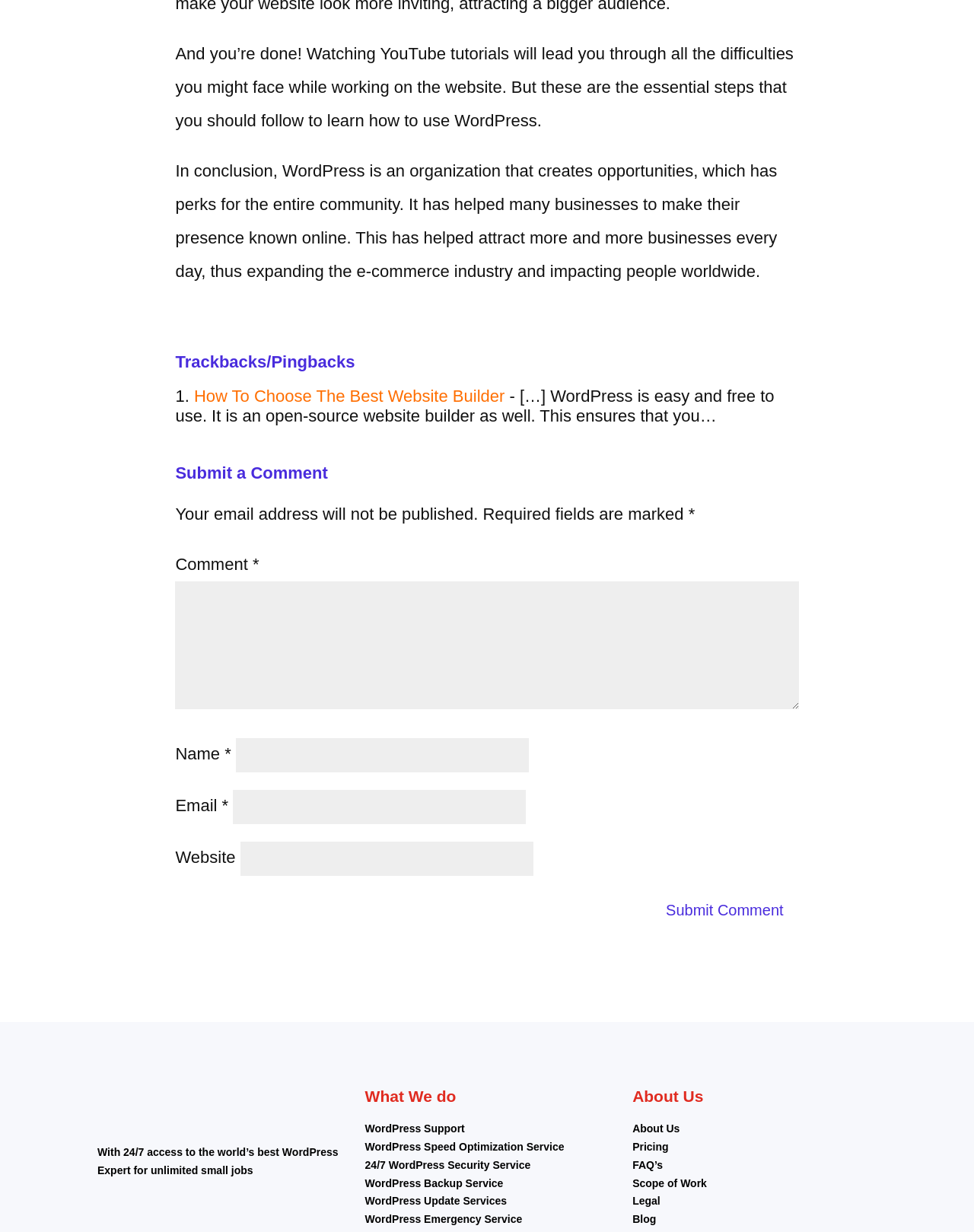Answer the question using only one word or a concise phrase: What is the purpose of the textbox with the label 'Email'?

To input email address